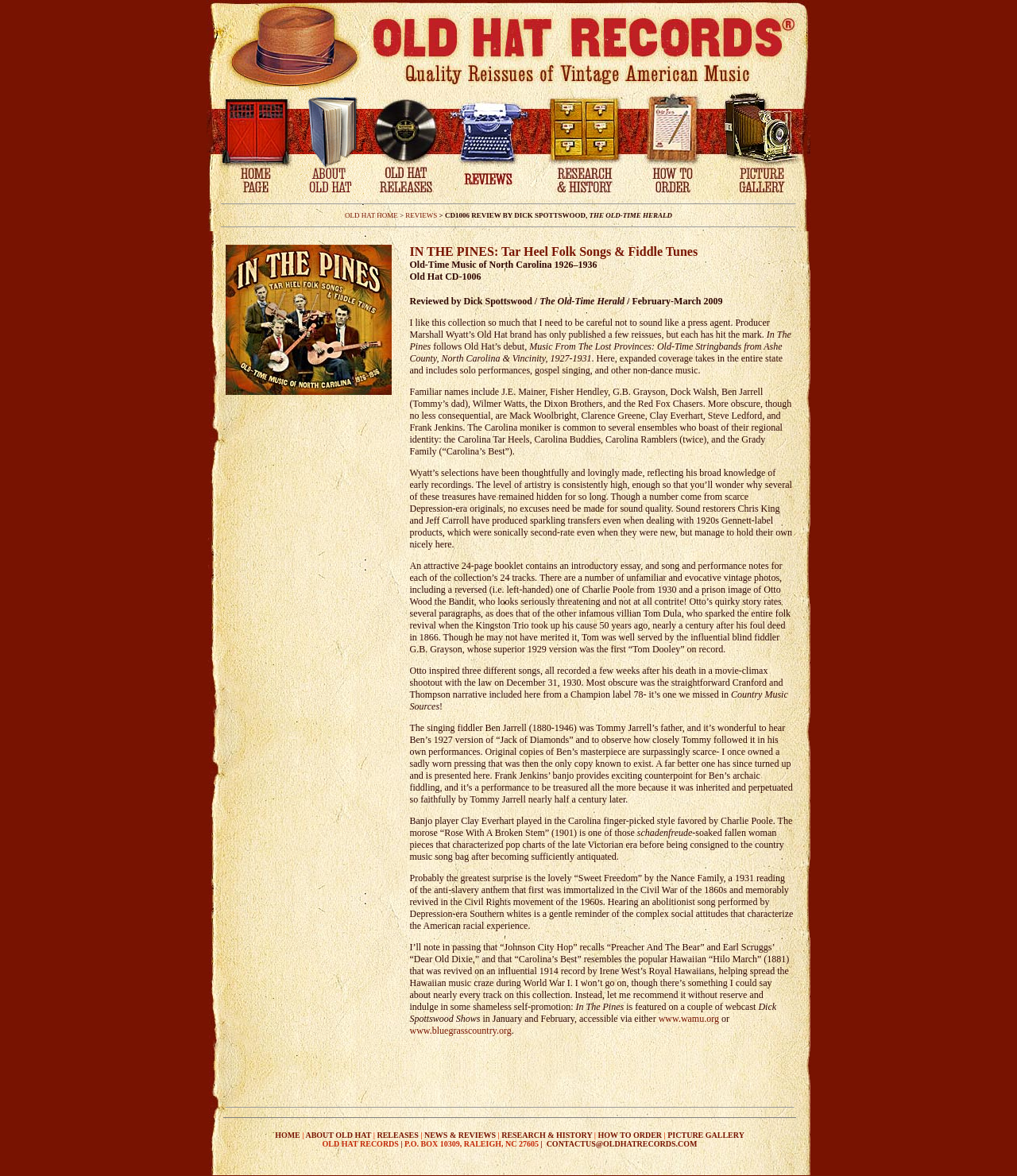Articulate a detailed summary of the webpage's content and design.

The webpage is about Old Hat Records, a music label that specializes in reissuing vintage American music. At the top of the page, there is a banner with the label's name and a description of its focus. Below the banner, there is a navigation menu with links to different sections of the website, including "Old Hat Home", "About Old Hat", "Old Hat Releases", "News And Reviews", "Research & History", "How To Order", and "Picture Gallery".

The main content of the page is a review of a music album titled "In The Pines: Tar Heel Folk Songs & Fiddle Tunes Old-Time Music of North Carolina 1926–1936" released by Old Hat Records. The review is written by Dick Spottswood and published in The Old-Time Herald. The review is lengthy and provides a detailed description of the album's content, including the artists featured, the songs included, and the sound quality. The reviewer praises the album, noting that it is a "treasure" and that the sound quality is "sparkling".

The review is accompanied by a table of contents that links to different sections of the review. There are also links to external websites, including the reviewer's website and a website where the album can be purchased.

At the bottom of the page, there is a separator line, followed by a link to the website's homepage and a link to the "About Old Hat" section.